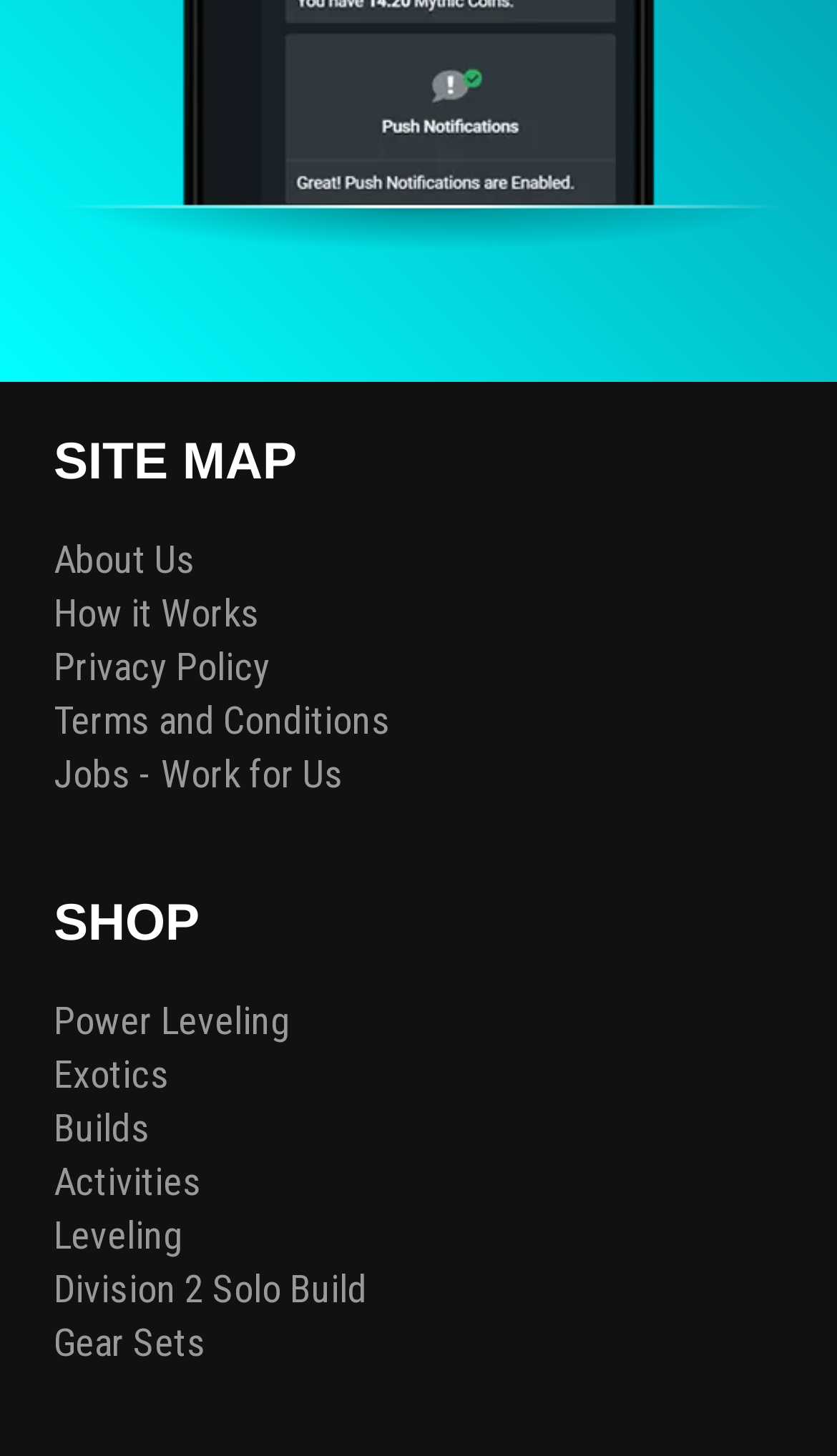Identify the bounding box of the UI element that matches this description: "alt="Georgia Aquatic Hall of Fame"".

None